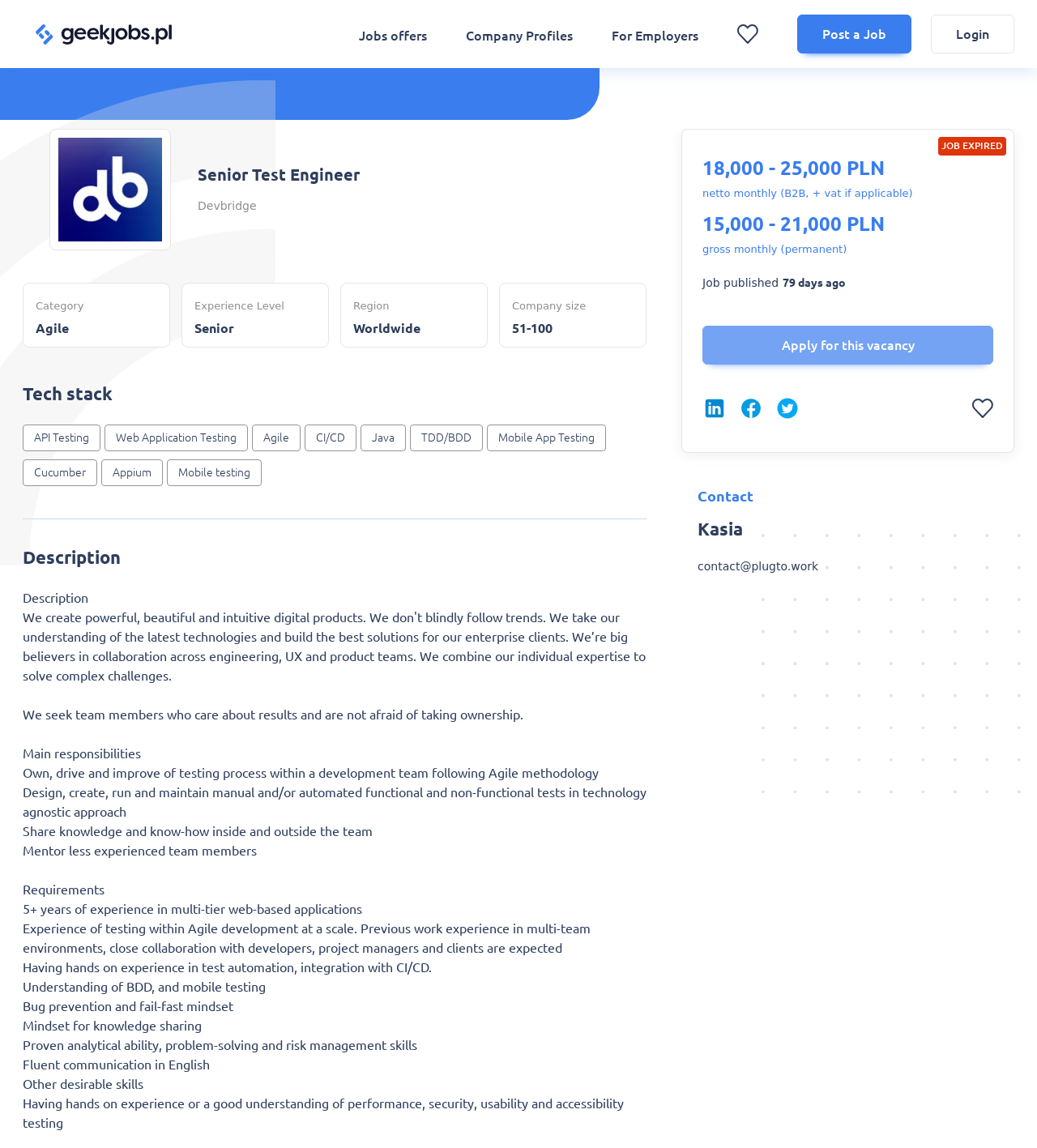Indicate the bounding box coordinates of the element that must be clicked to execute the instruction: "Click on the 'Apply for this vacancy' button". The coordinates should be given as four float numbers between 0 and 1, i.e., [left, top, right, bottom].

[0.677, 0.284, 0.958, 0.318]